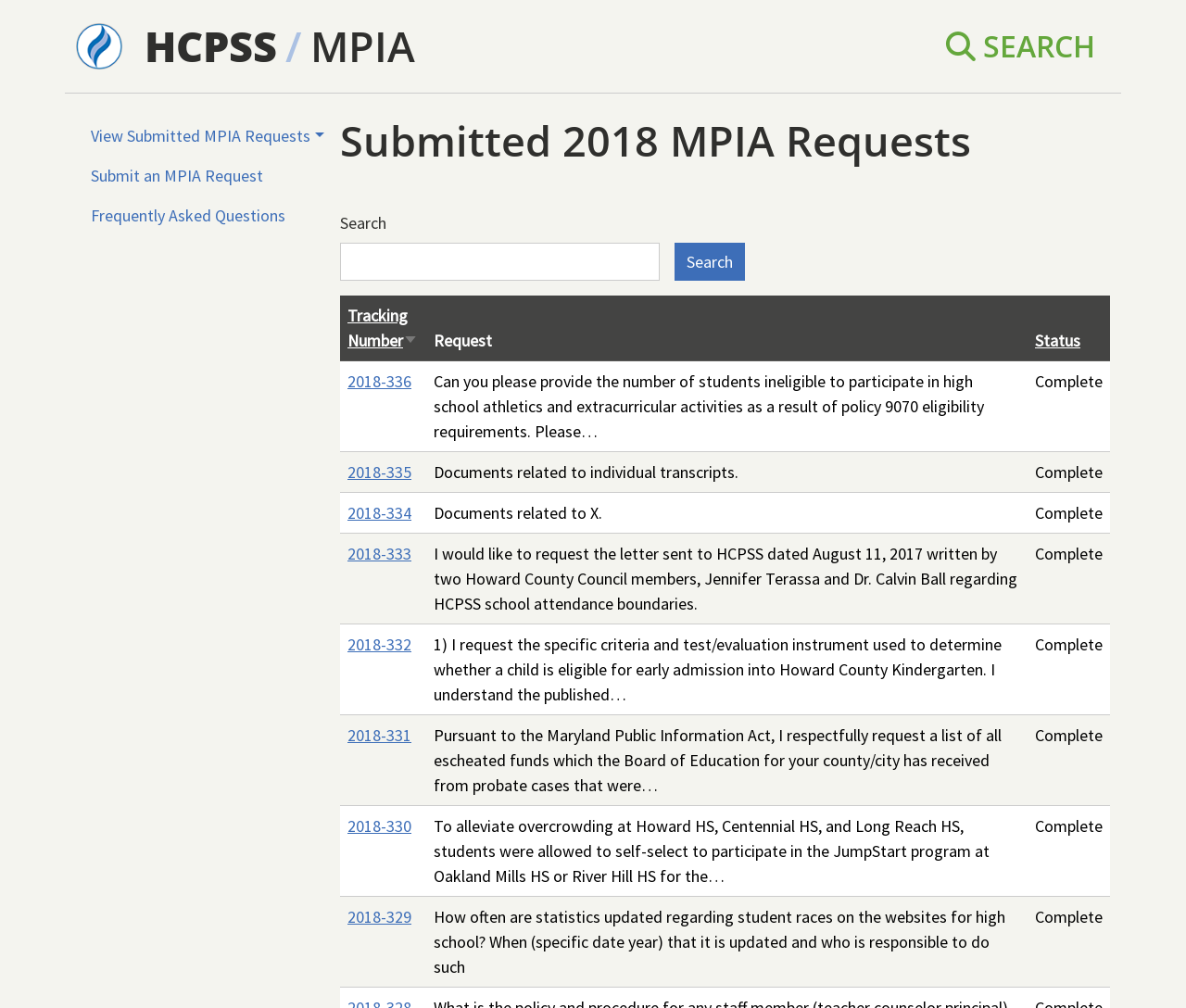Using the provided element description: "Frequently Asked Questions", determine the bounding box coordinates of the corresponding UI element in the screenshot.

[0.064, 0.193, 0.253, 0.233]